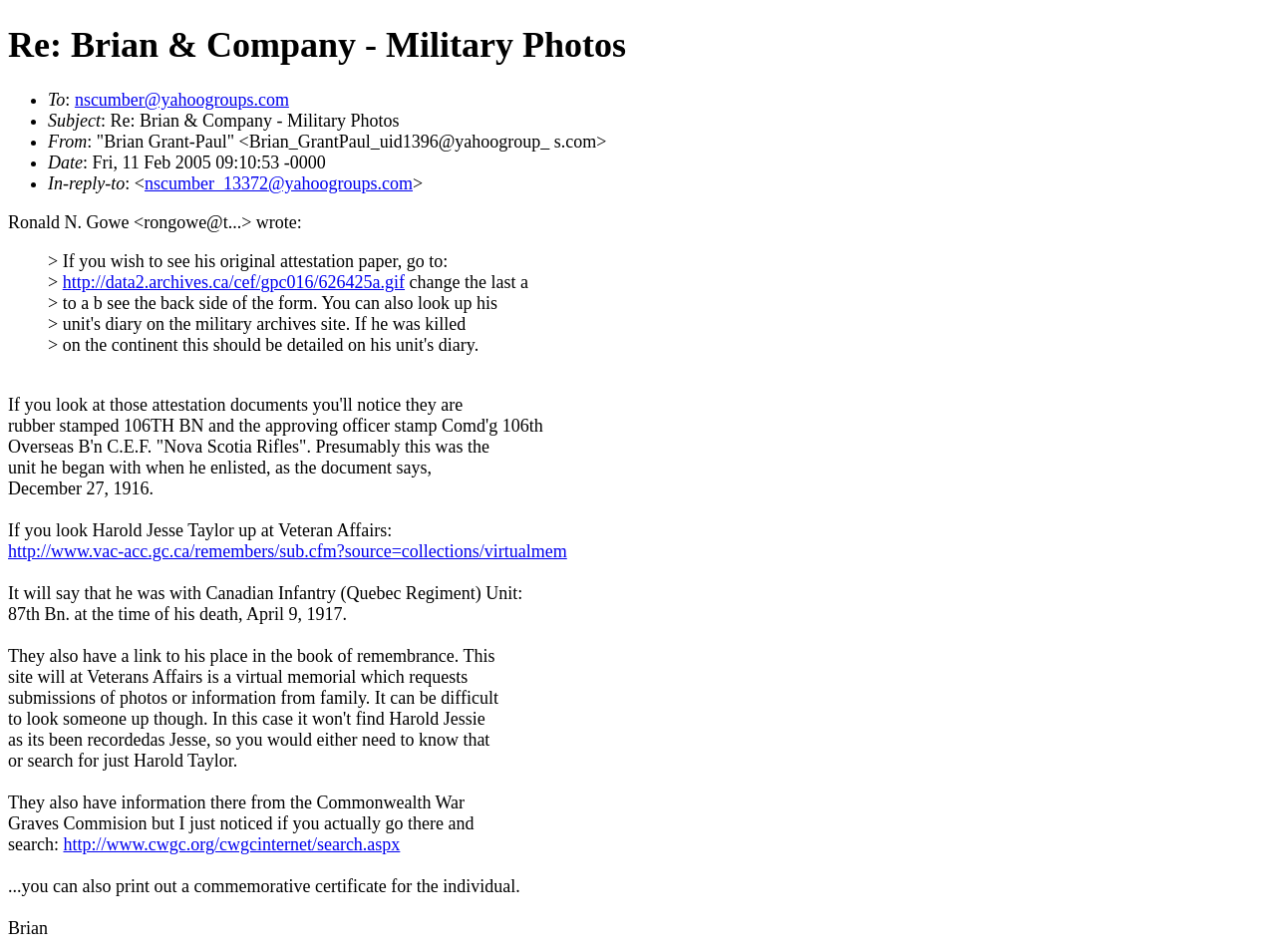Using the element description: "http://www.cwgc.org/cwgcinternet/search.aspx", determine the bounding box coordinates for the specified UI element. The coordinates should be four float numbers between 0 and 1, [left, top, right, bottom].

[0.05, 0.877, 0.314, 0.898]